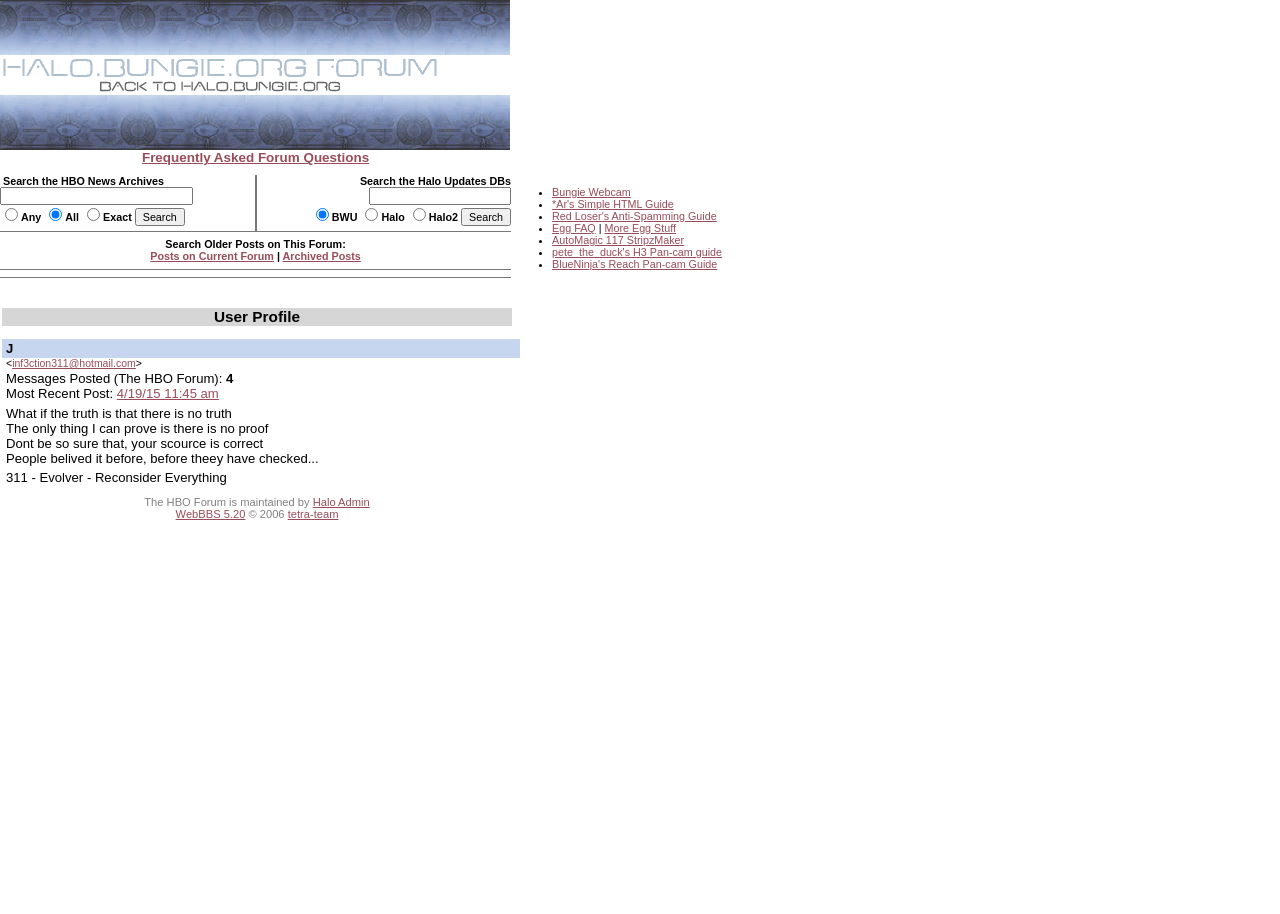What is the name of the website?
Examine the image and give a concise answer in one word or a short phrase.

Halo.bungie.org